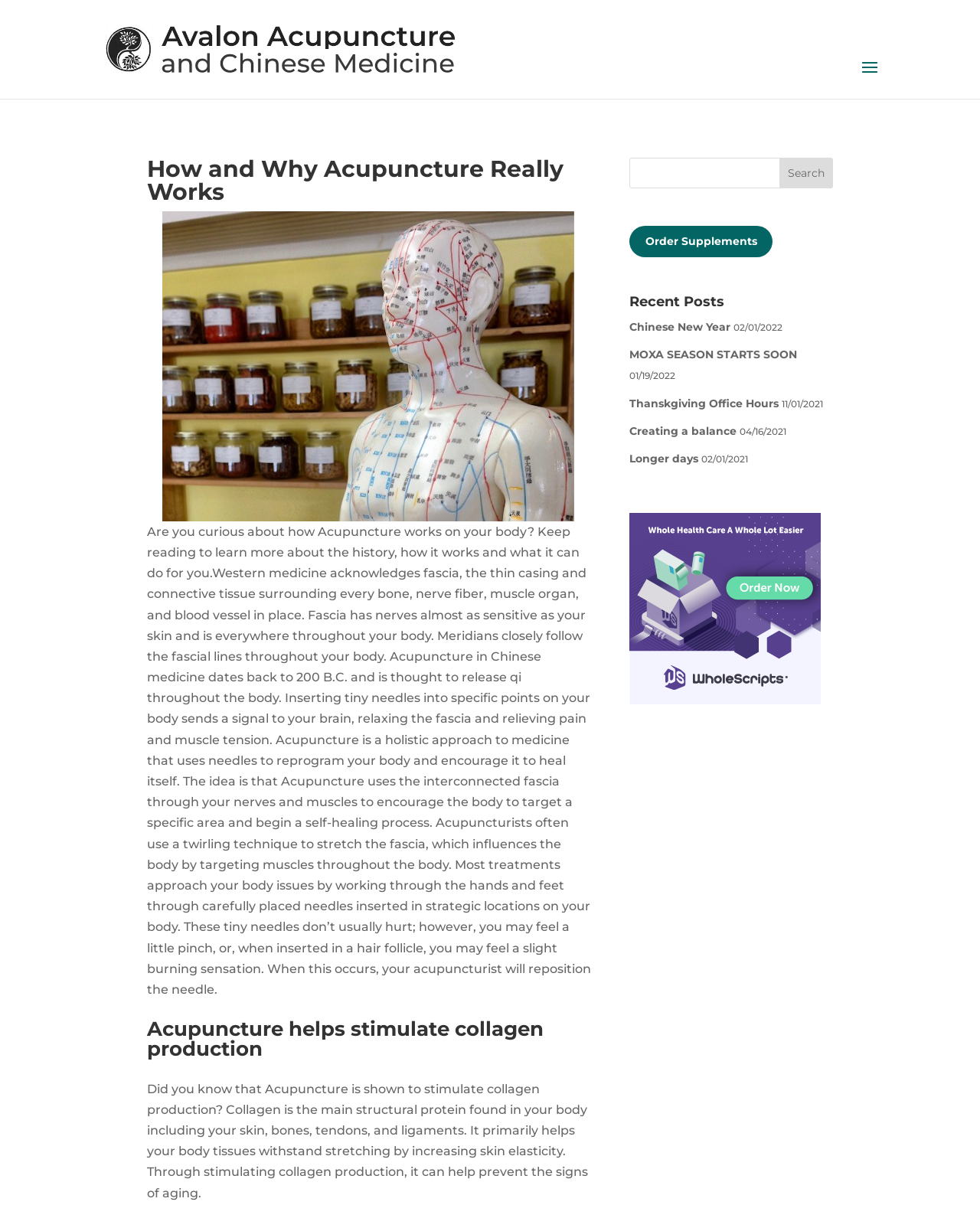Is there an image on the webpage?
Using the information from the image, answer the question thoroughly.

There are multiple images on the webpage, including the logo of Avalon Acupuncture, an image of acupuncture, and an image of WholeScripts.